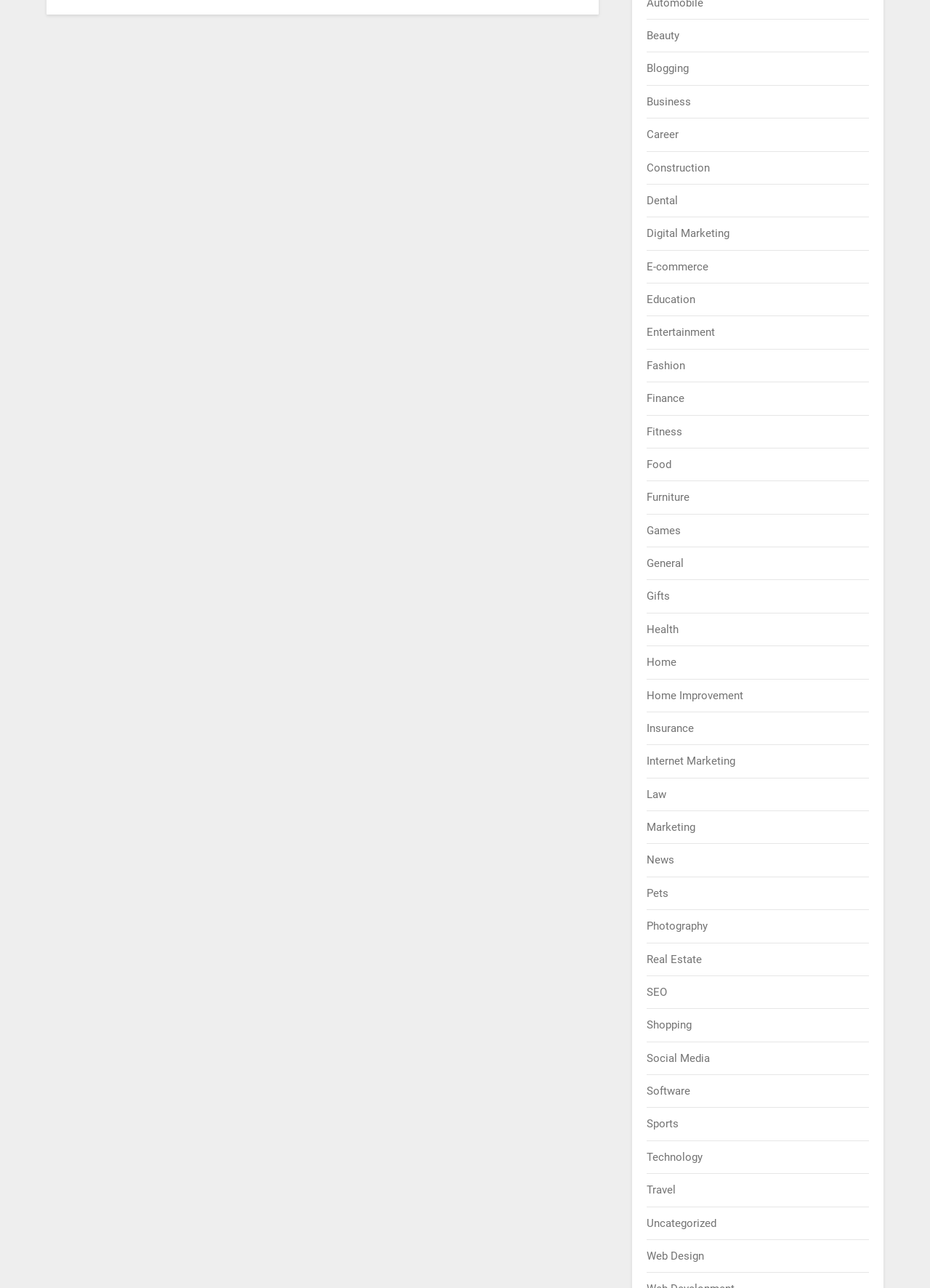What category is related to learning and education?
From the image, respond using a single word or phrase.

Education